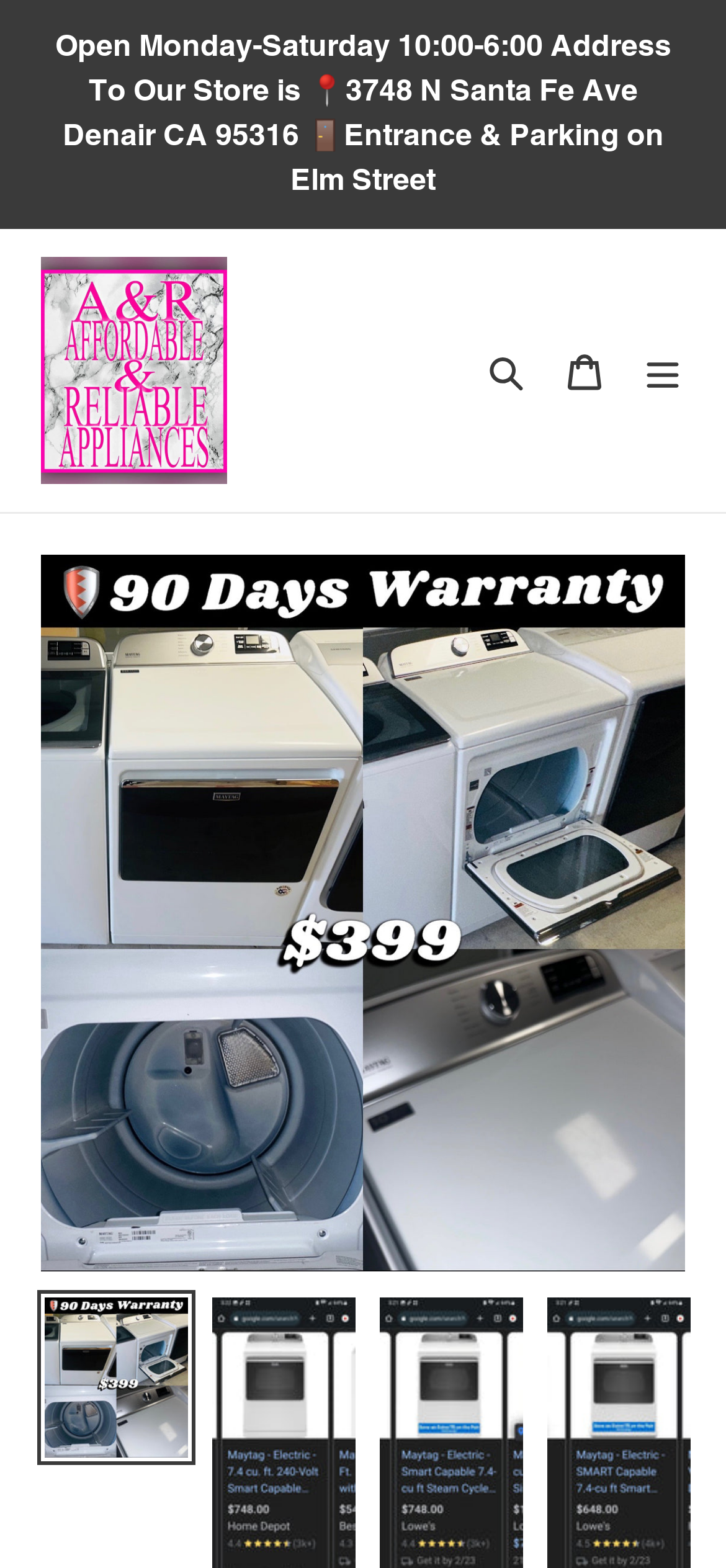Based on the provided description, "parent_node: Search aria-label="Menu"", find the bounding box of the corresponding UI element in the screenshot.

[0.859, 0.211, 0.967, 0.261]